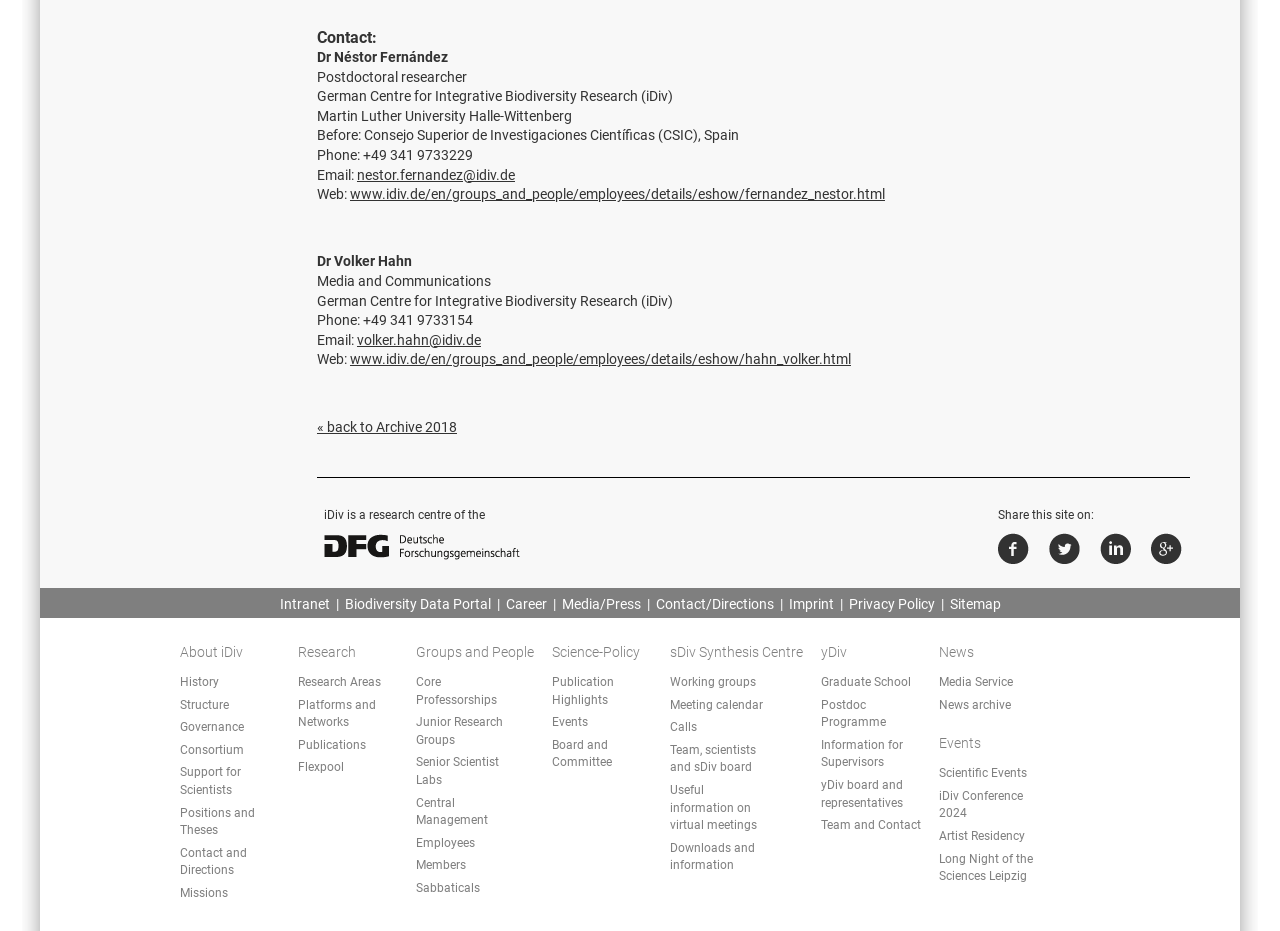Using the provided description: "yDiv board and representatives", find the bounding box coordinates of the corresponding UI element. The output should be four float numbers between 0 and 1, in the format [left, top, right, bottom].

[0.641, 0.836, 0.705, 0.87]